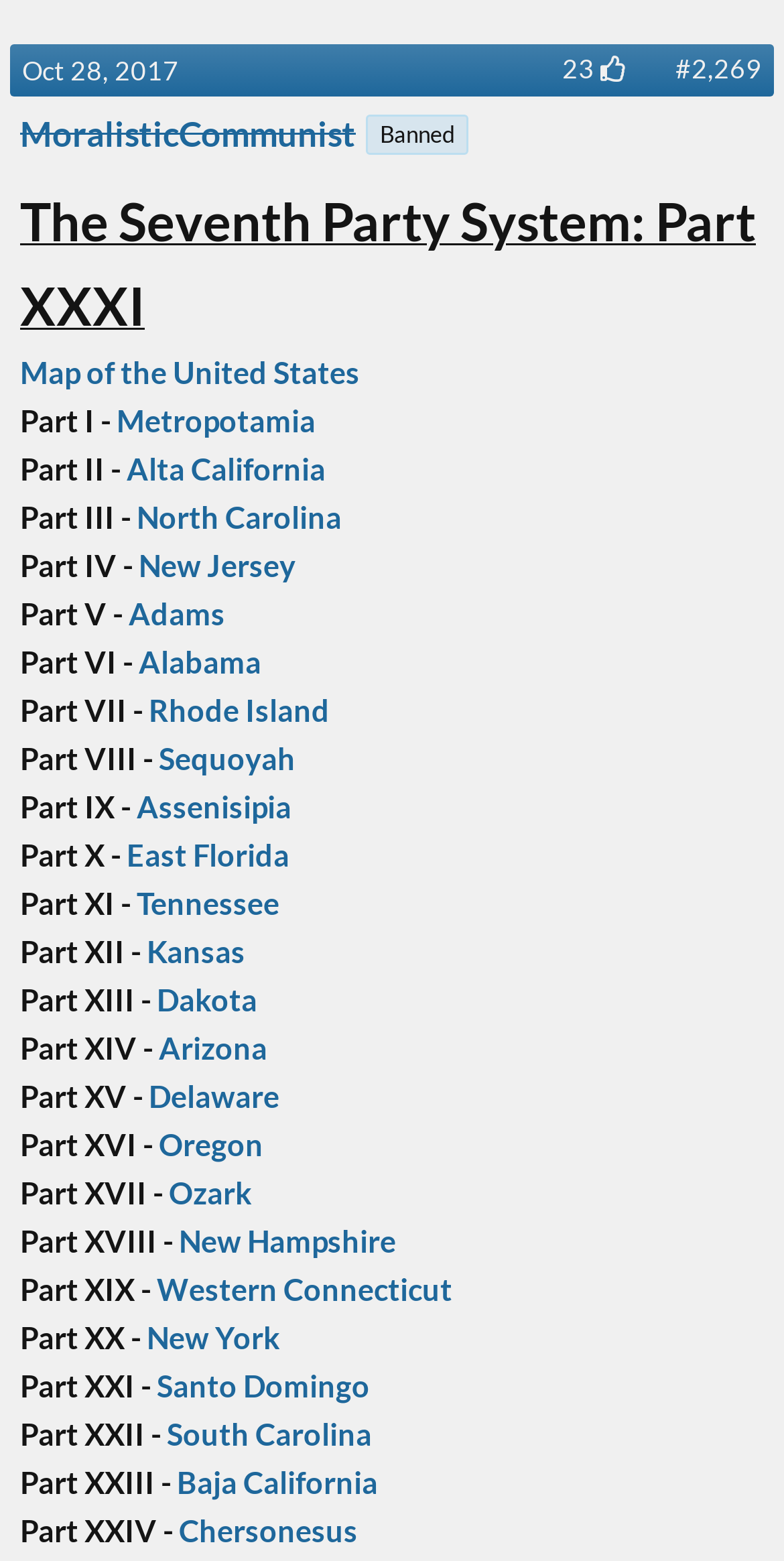Look at the image and write a detailed answer to the question: 
What is the date of the latest article?

The date of the latest article can be found in the header section of the webpage, where it is written 'Oct 28, 2017 at 8:34 PM'.